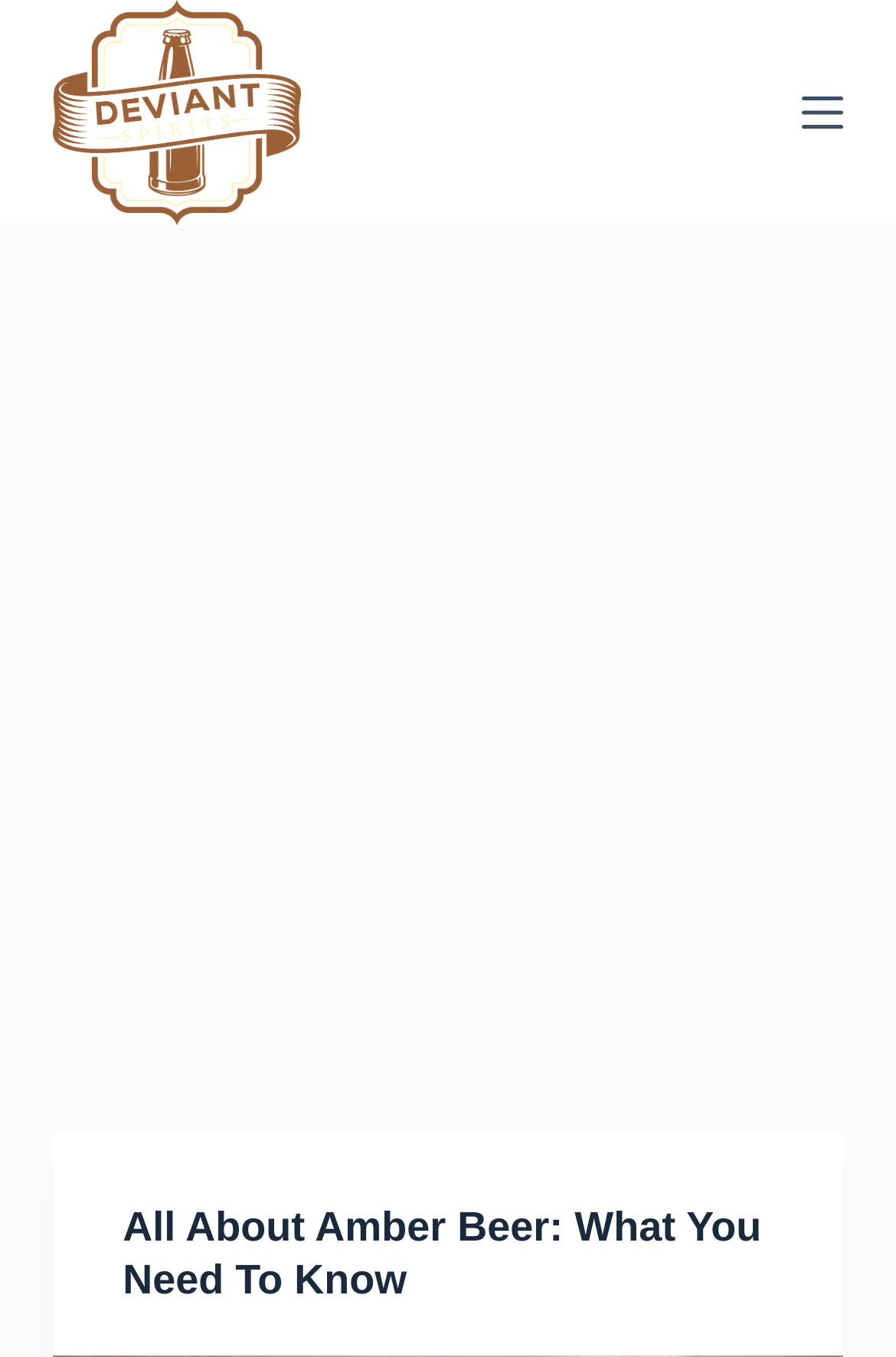What is the purpose of the button at the top right corner?
Answer the question with as much detail as possible.

The button element with the text 'Menu' at the top right corner of the page suggests that its purpose is to open the menu when clicked.